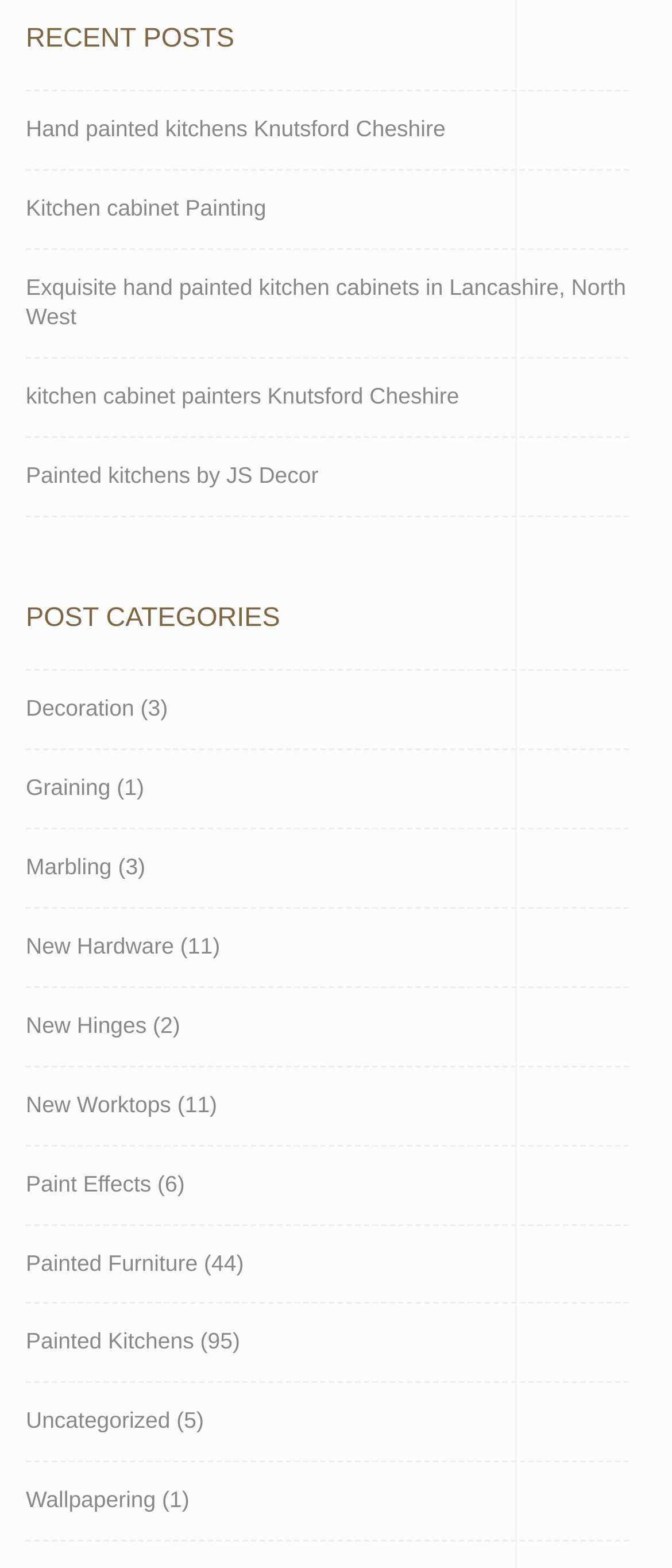Determine the bounding box coordinates of the clickable element to achieve the following action: 'Explore posts categorized under Decoration'. Provide the coordinates as four float values between 0 and 1, formatted as [left, top, right, bottom].

[0.038, 0.428, 0.2, 0.478]